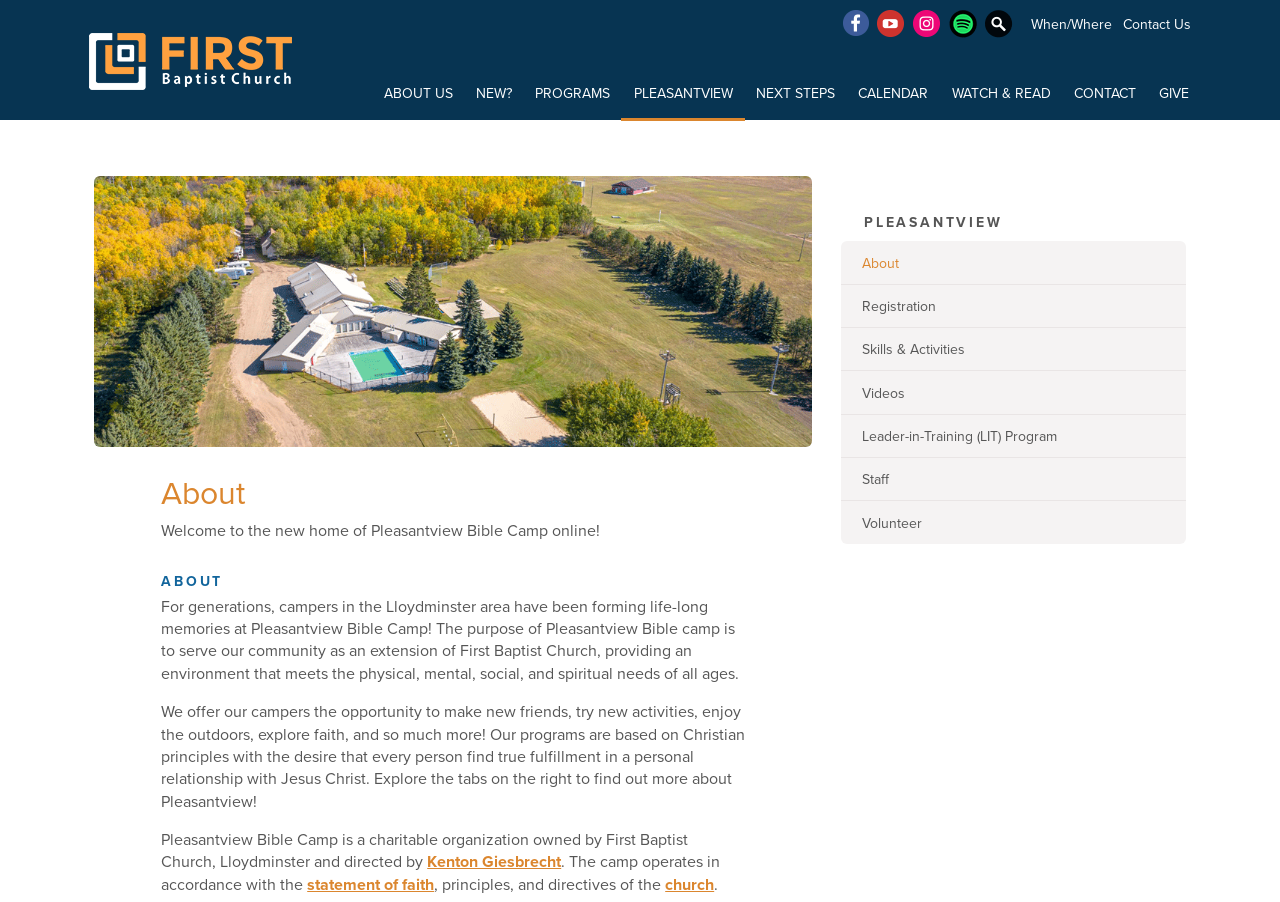What is the name of the church associated with Pleasantview Bible Camp?
Refer to the image and provide a one-word or short phrase answer.

First Baptist Church